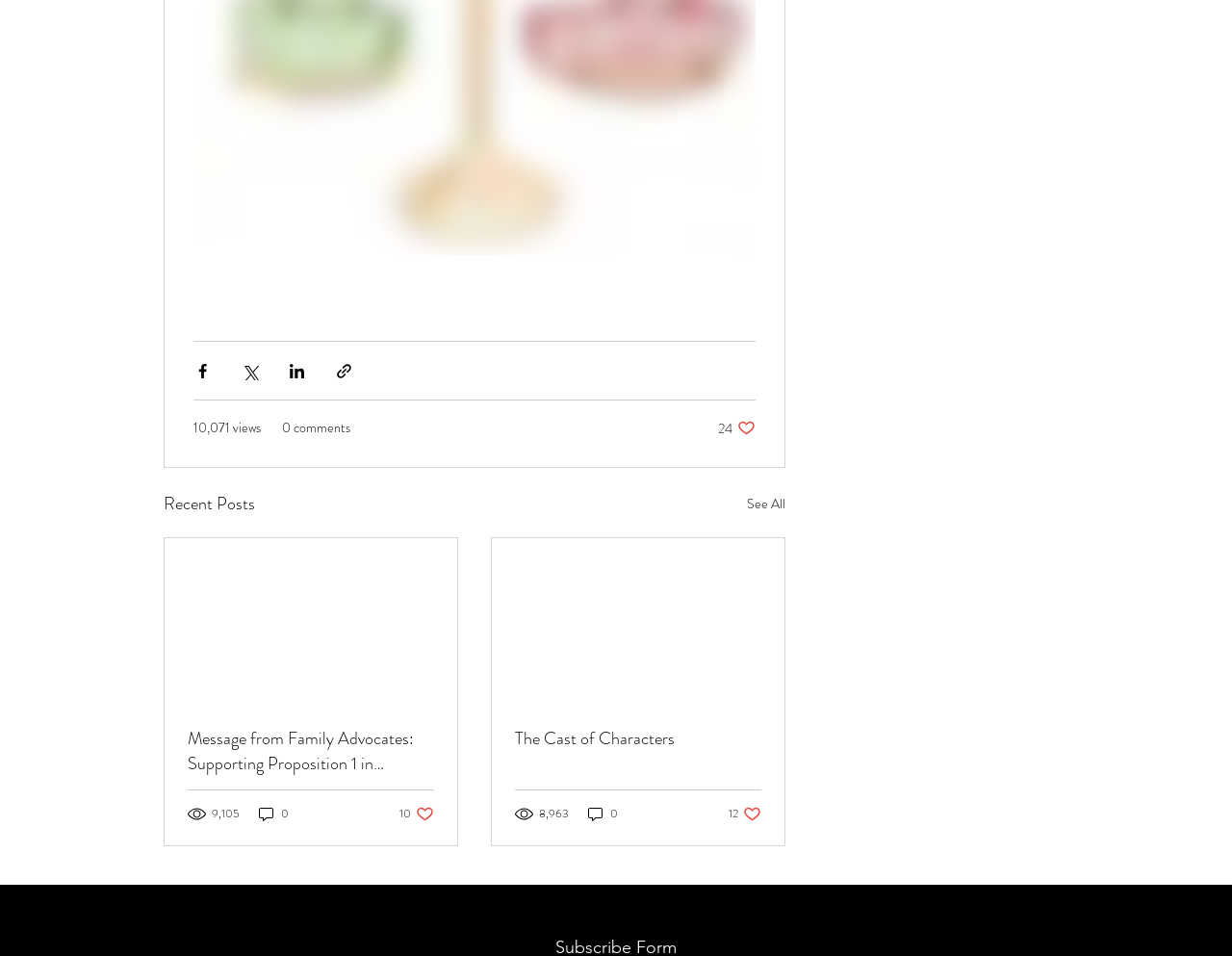Answer briefly with one word or phrase:
How many comments does the first post have?

0 comments